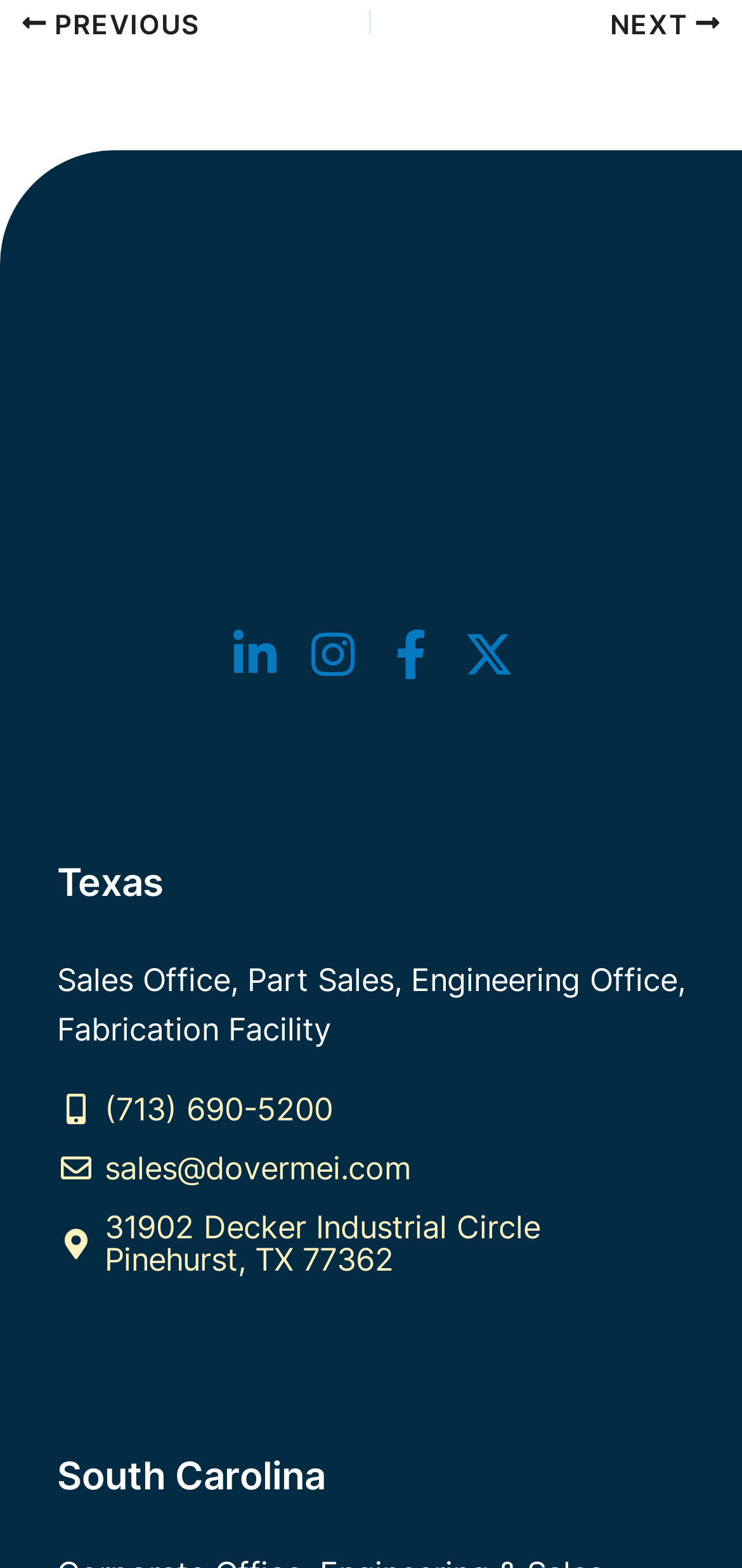Provide the bounding box coordinates for the UI element that is described as: "(713) 690-5200".

[0.077, 0.697, 0.449, 0.717]